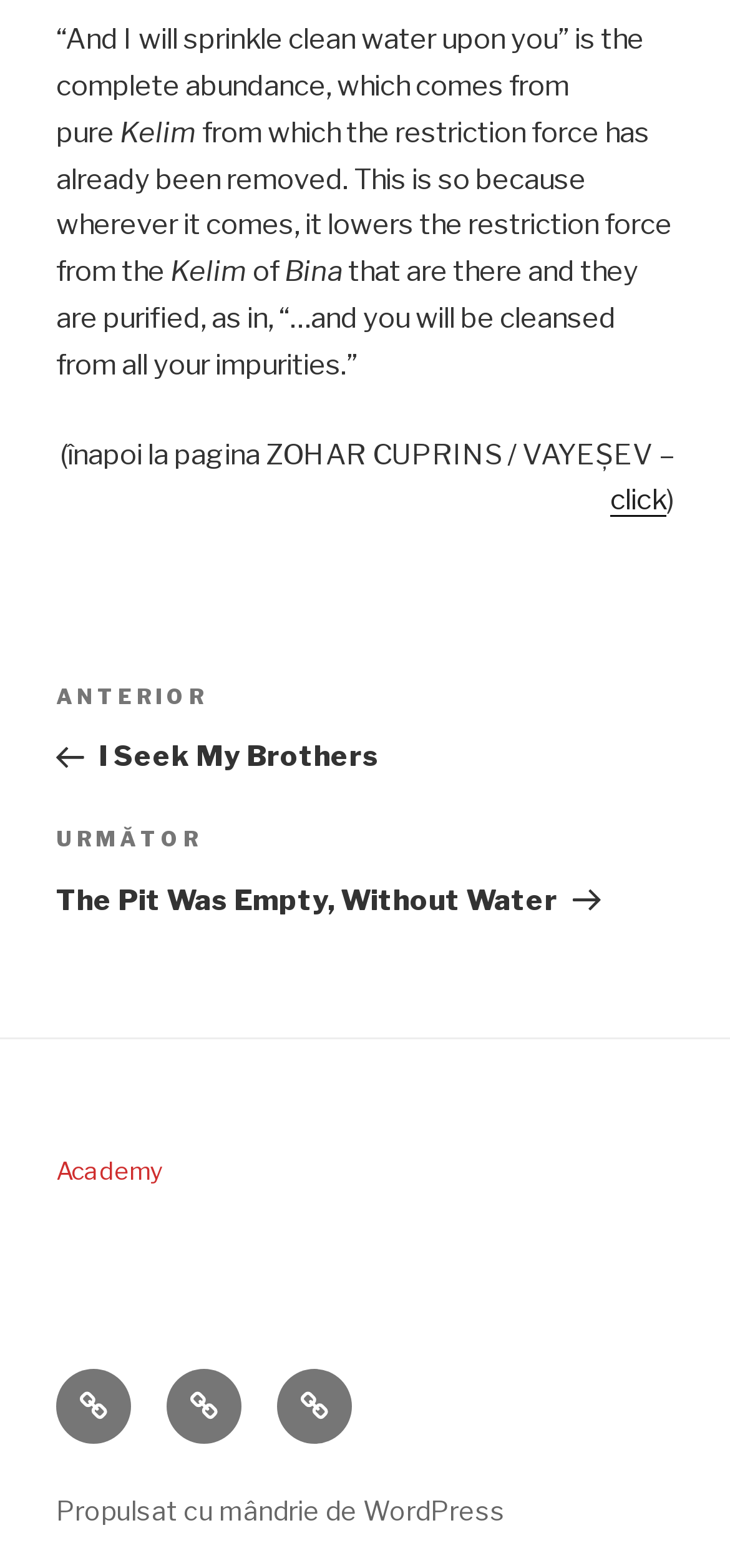Please examine the image and answer the question with a detailed explanation:
What is the purpose of the link 'click'?

The link 'click' is located next to the text '(înapoi la pagina ZOHAR CUPRINS / VAYEŞEV –', which suggests that clicking on it will take the user back to the ZOHAR CUPRINS / VAYEŞEV page.